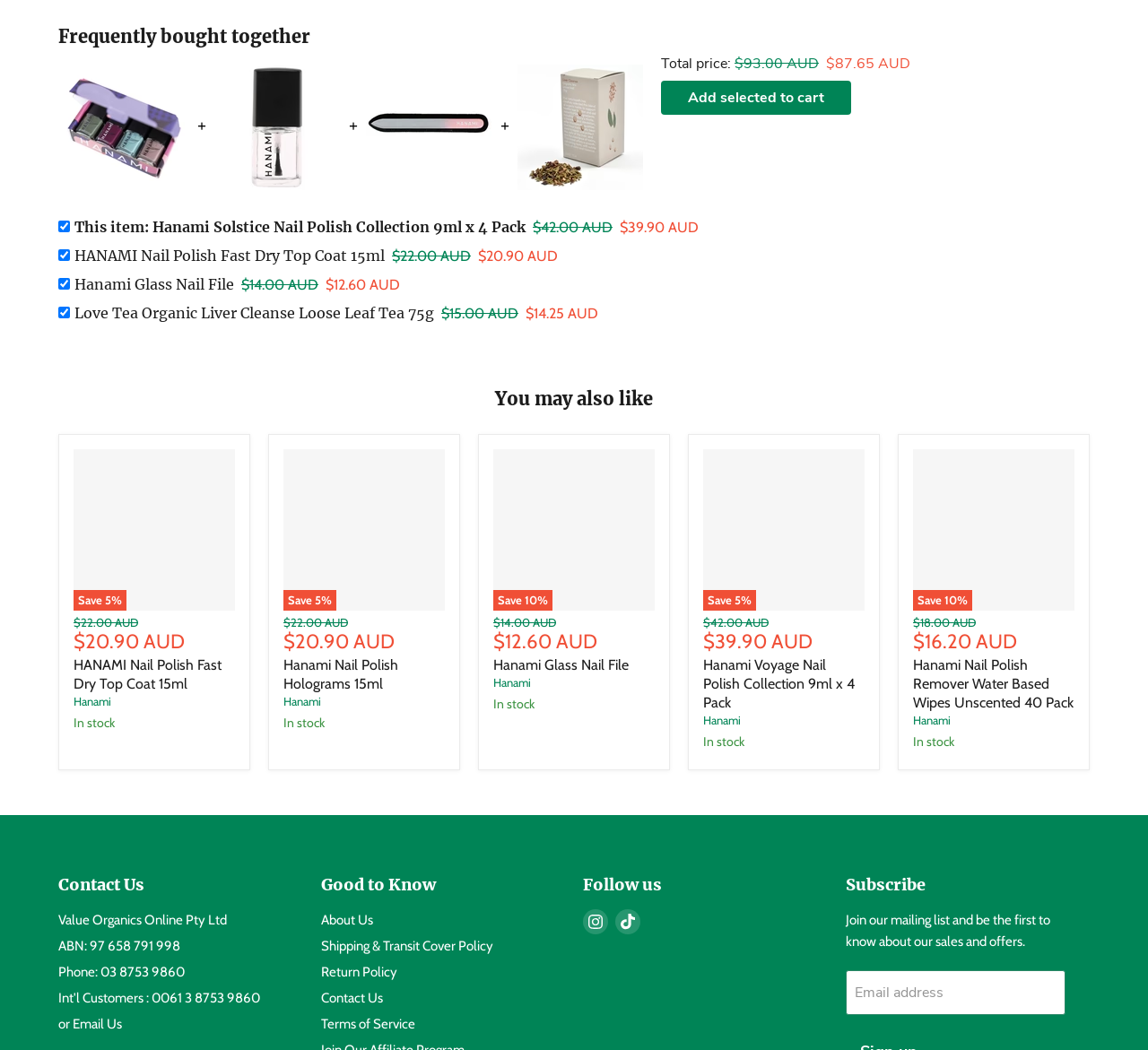What is the discount percentage of Hanami Nail Polish Holograms 15ml?
Examine the screenshot and reply with a single word or phrase.

10%